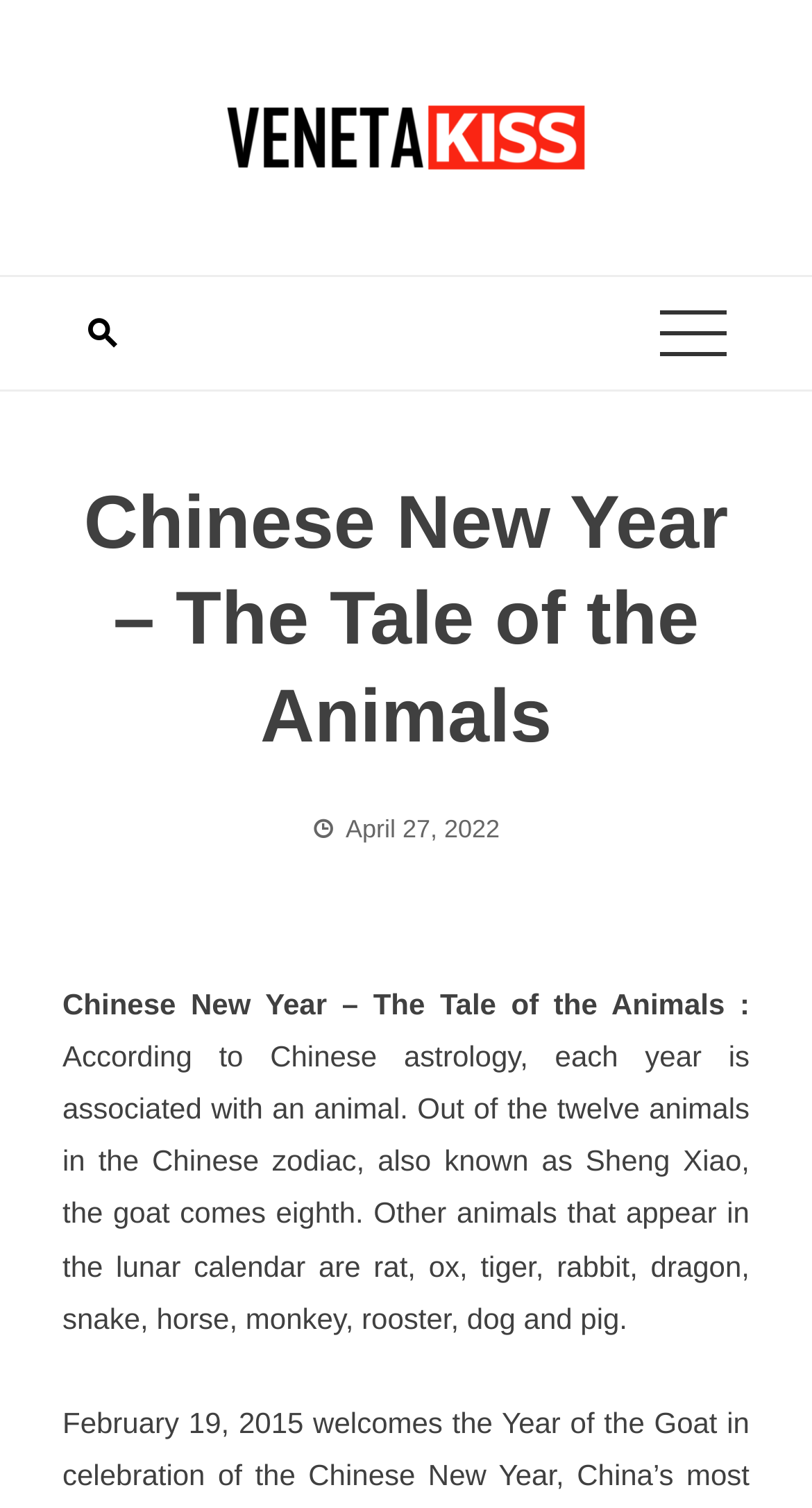Please extract and provide the main headline of the webpage.

Chinese New Year – The Tale of the Animals